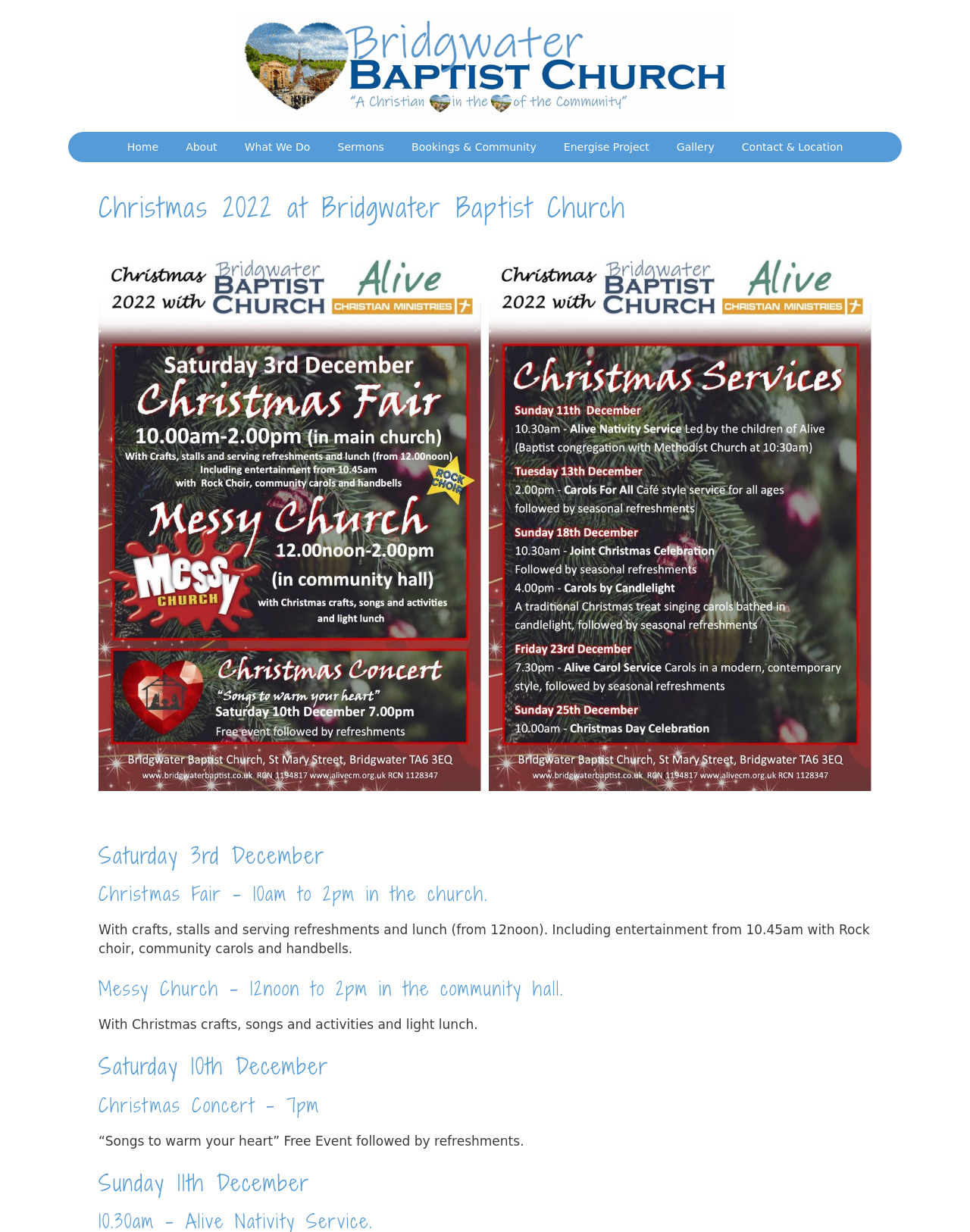Determine the main heading of the webpage and generate its text.

Christmas 2022 at Bridgwater Baptist Church